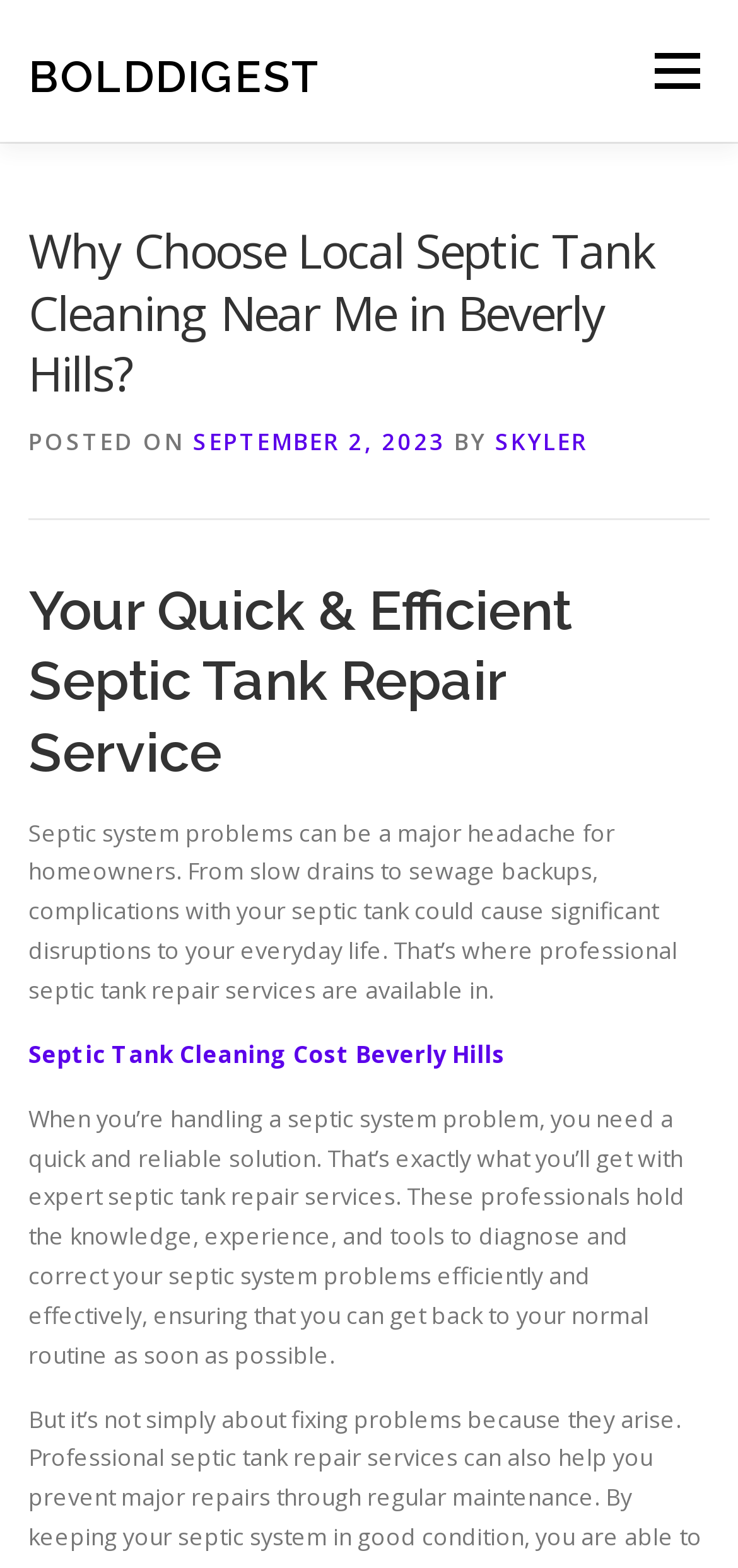What is the main topic of this webpage?
Please answer using one word or phrase, based on the screenshot.

Septic tank cleaning